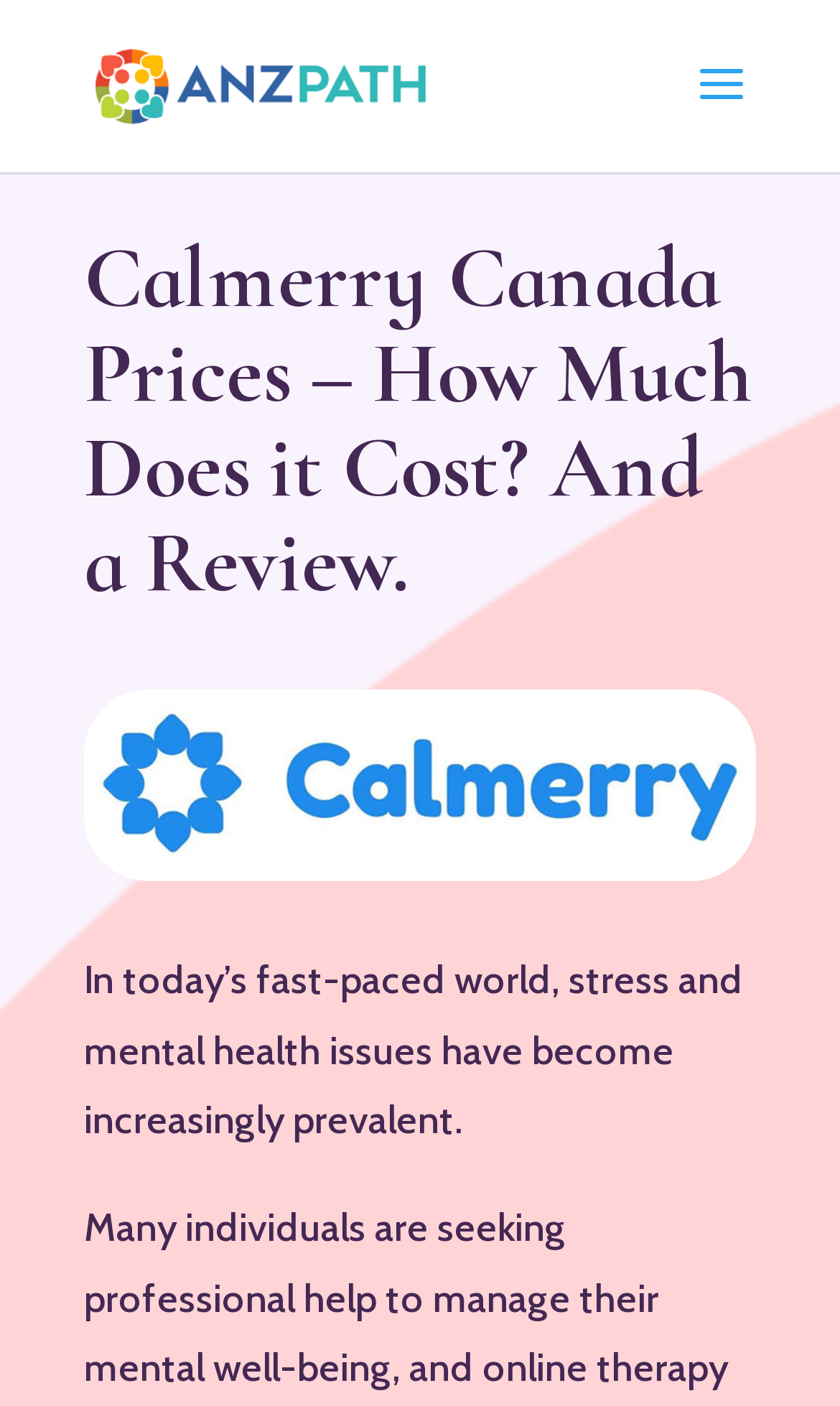Identify and provide the text of the main header on the webpage.

Calmerry Canada Prices – How Much Does it Cost? And a Review.